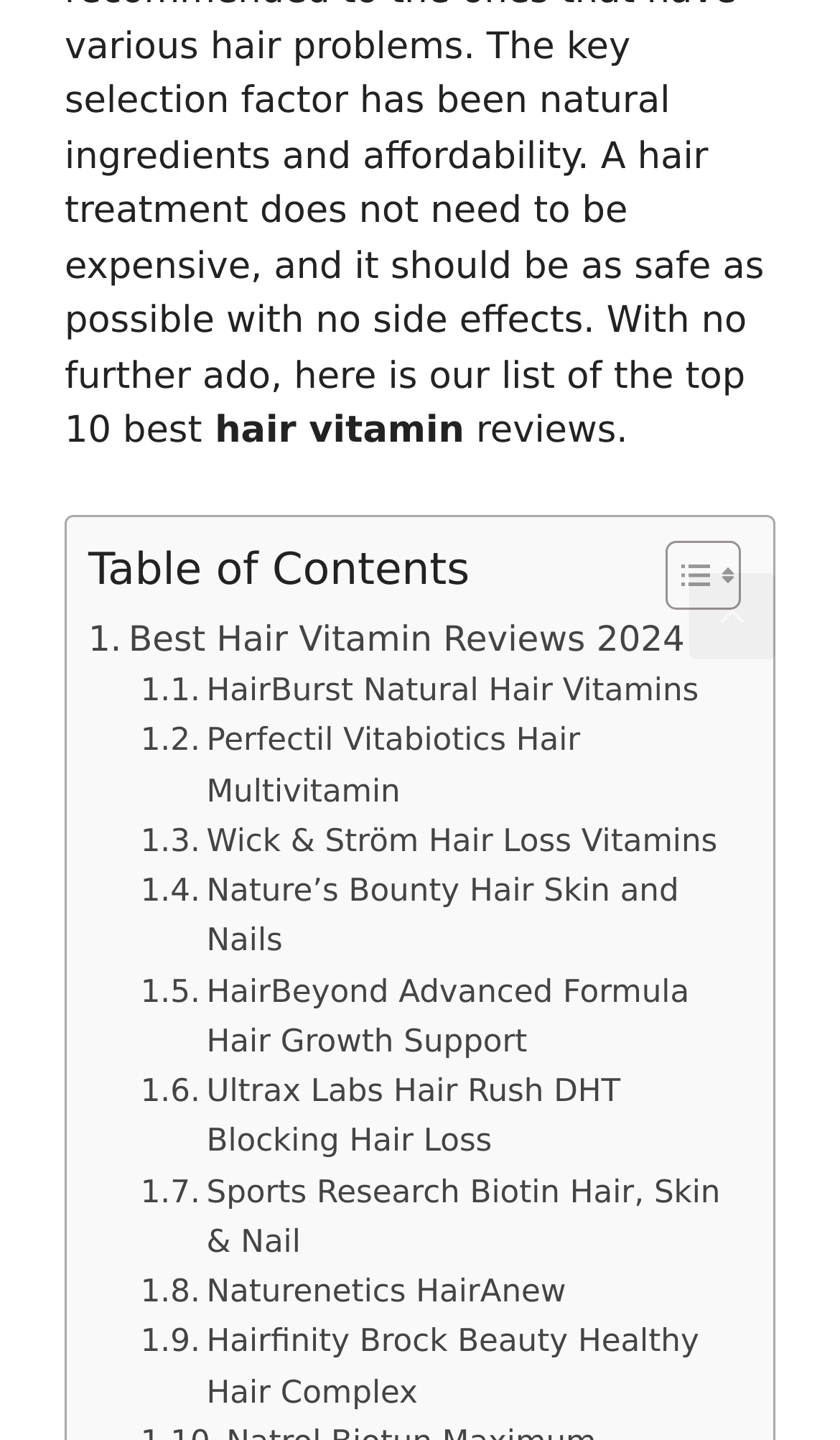Identify the bounding box of the UI element described as follows: "Toggle". Provide the coordinates as four float numbers in the range of 0 to 1 [left, top, right, bottom].

[0.754, 0.374, 0.869, 0.425]